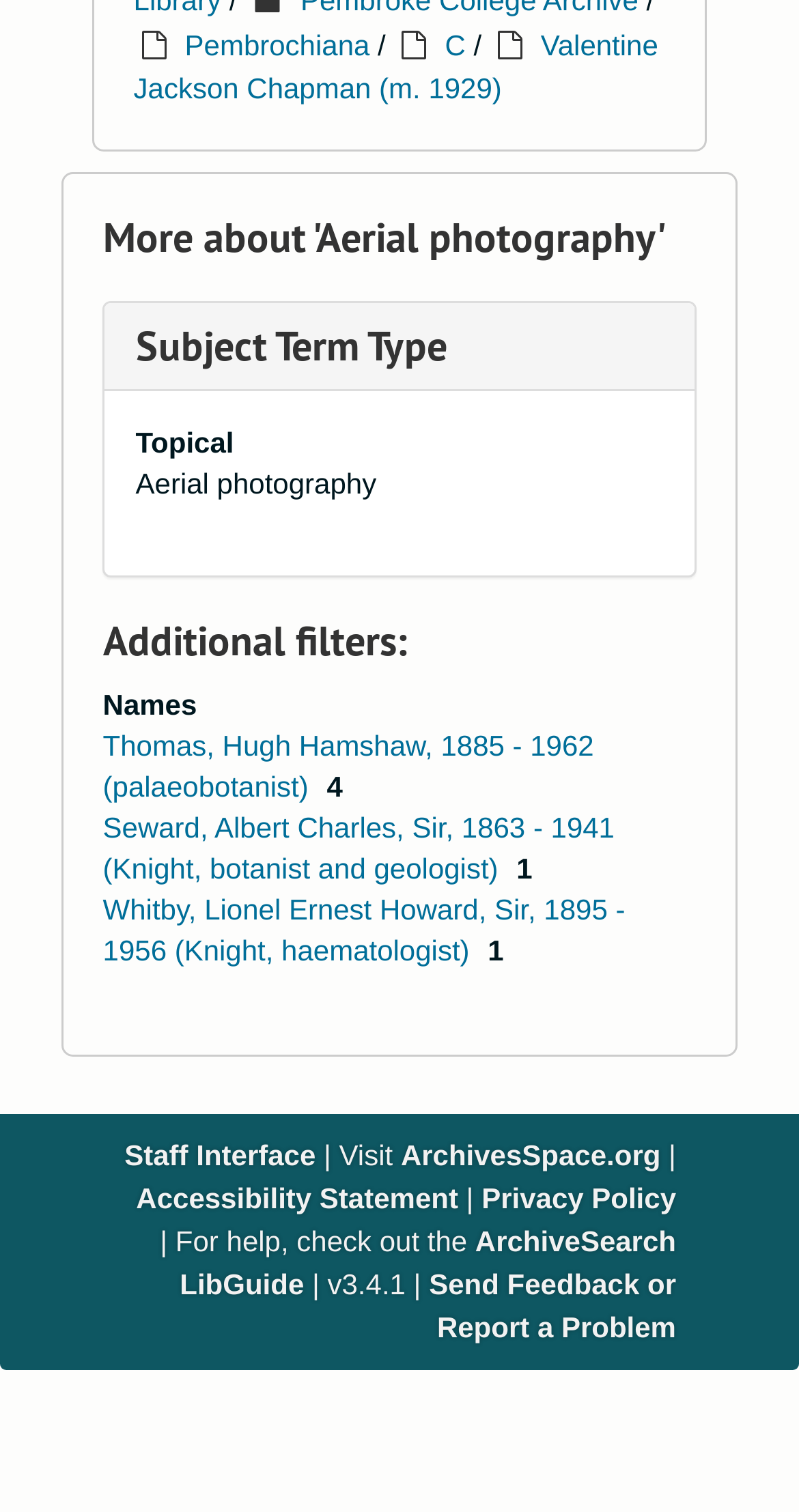Find the bounding box coordinates of the clickable region needed to perform the following instruction: "Filter by Names". The coordinates should be provided as four float numbers between 0 and 1, i.e., [left, top, right, bottom].

[0.129, 0.455, 0.246, 0.477]